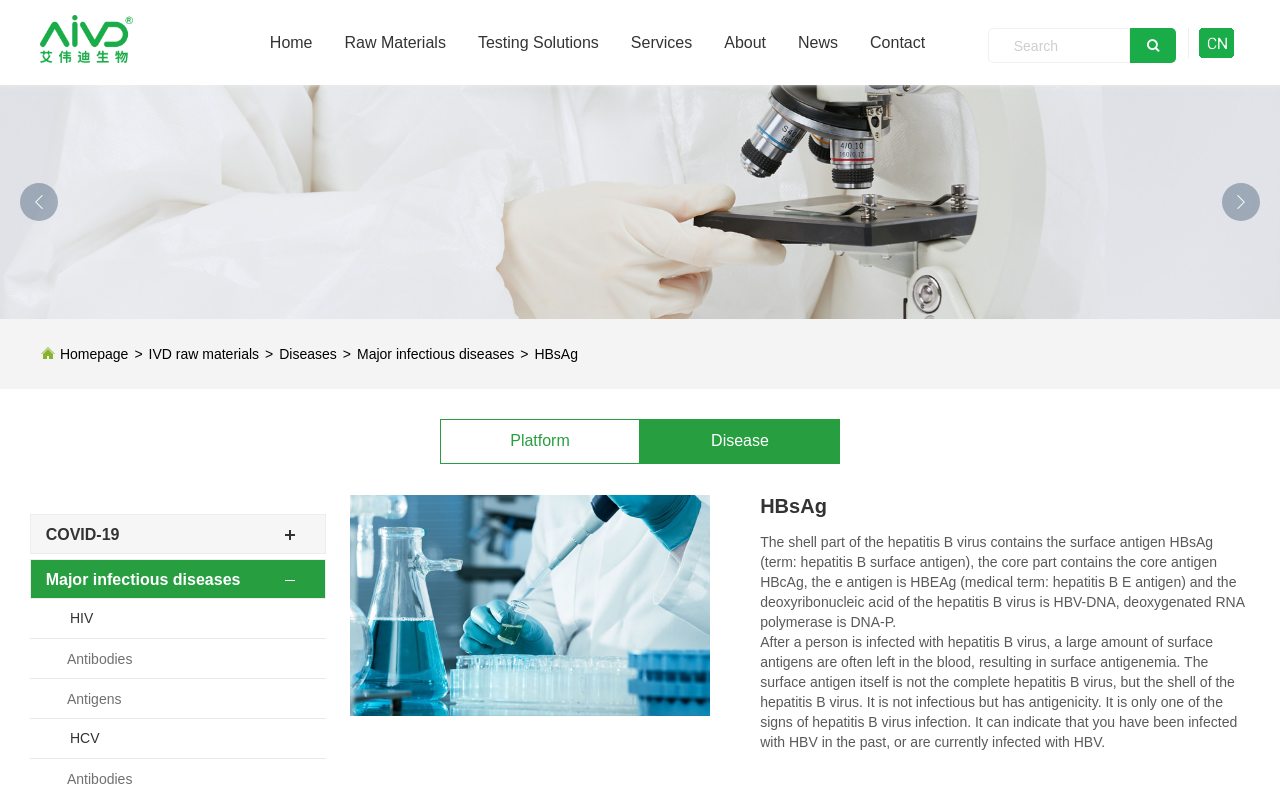Create a detailed narrative describing the layout and content of the webpage.

The webpage is about HBsAg-AIVD Biotech, a company that provides raw materials, testing solutions, and services related to infectious diseases. 

At the top left corner, there is a logo image. Below the logo, there are six navigation links: Home, Raw Materials, Testing Solutions, Services, About, and News. These links are aligned horizontally and take up the top section of the page.

On the right side of the navigation links, there is a search textbox. Next to the search box, there is a small image.

Below the navigation links, there is a large image that spans the entire width of the page.

On the left side of the page, there are several links, including Homepage, IVD raw materials, Diseases, and Major infectious diseases. These links are arranged vertically.

Below these links, there are three sections with headings: Platform, Disease, and COVID-19. Each section has a link and a layout table.

The main content of the page is divided into several sections, each with a heading. The sections include COVID-19, Antigens, Antibodies, ACE2, Major infectious diseases, HIV, and HCV. Each section has a link and some descriptive text.

There is an image on the right side of the page with the text "疾病" (which means "disease" in Chinese). Below the image, there is a heading "HBsAg" and some descriptive text about the hepatitis B virus.

The page also has some static text that provides information about the hepatitis B virus, including its structure, symptoms, and diagnosis.